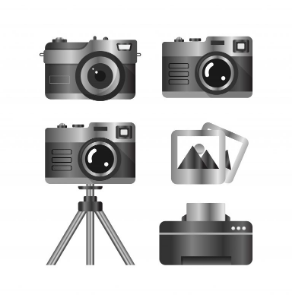What is the purpose of the camera mounted on a tripod?
Give a comprehensive and detailed explanation for the question.

The camera mounted on a tripod is centered below the top-left and top-right cameras, indicating its readiness for steady shots or professional use, which requires a stable camera setup.